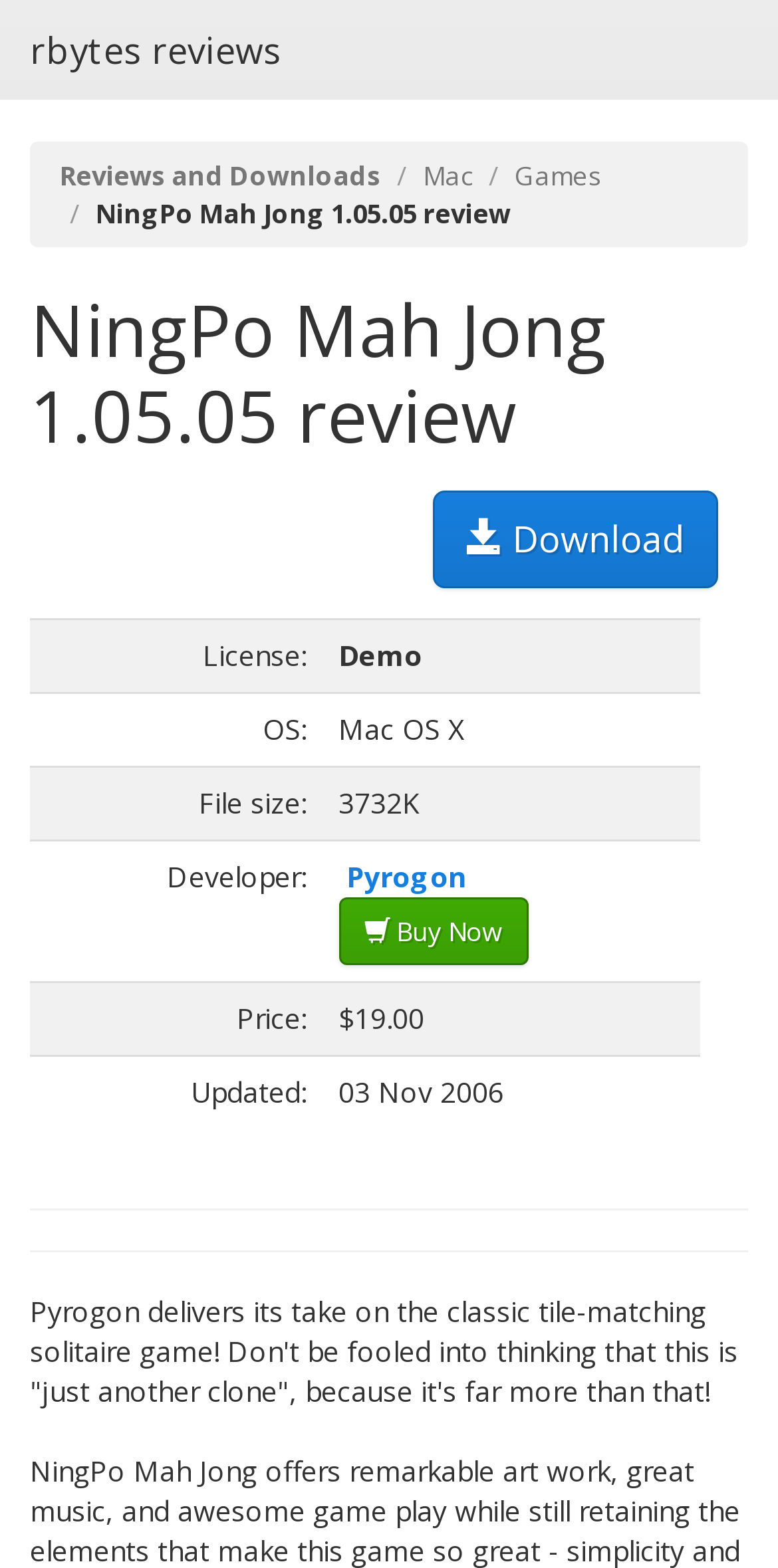Analyze and describe the webpage in a detailed narrative.

The webpage is about the review and download of NingPo Mah Jong 1.05.05. At the top, there are four links: "rbytes reviews", "Reviews and Downloads", "Mac", and "Games". Below these links, there is a heading that reads "NingPo Mah Jong 1.05.05 review" and a download link with an icon. 

On the left side of the page, there is a table with six rows, each containing information about the game, such as its license, operating system, file size, developer, price, and update date. The table takes up most of the page's width. 

To the right of the table, there is an image of a 0-star award from rbytes.net. Below the table, there are two horizontal separators, followed by a paragraph of text that describes the game, stating that it's a unique take on the classic tile-matching solitaire game.